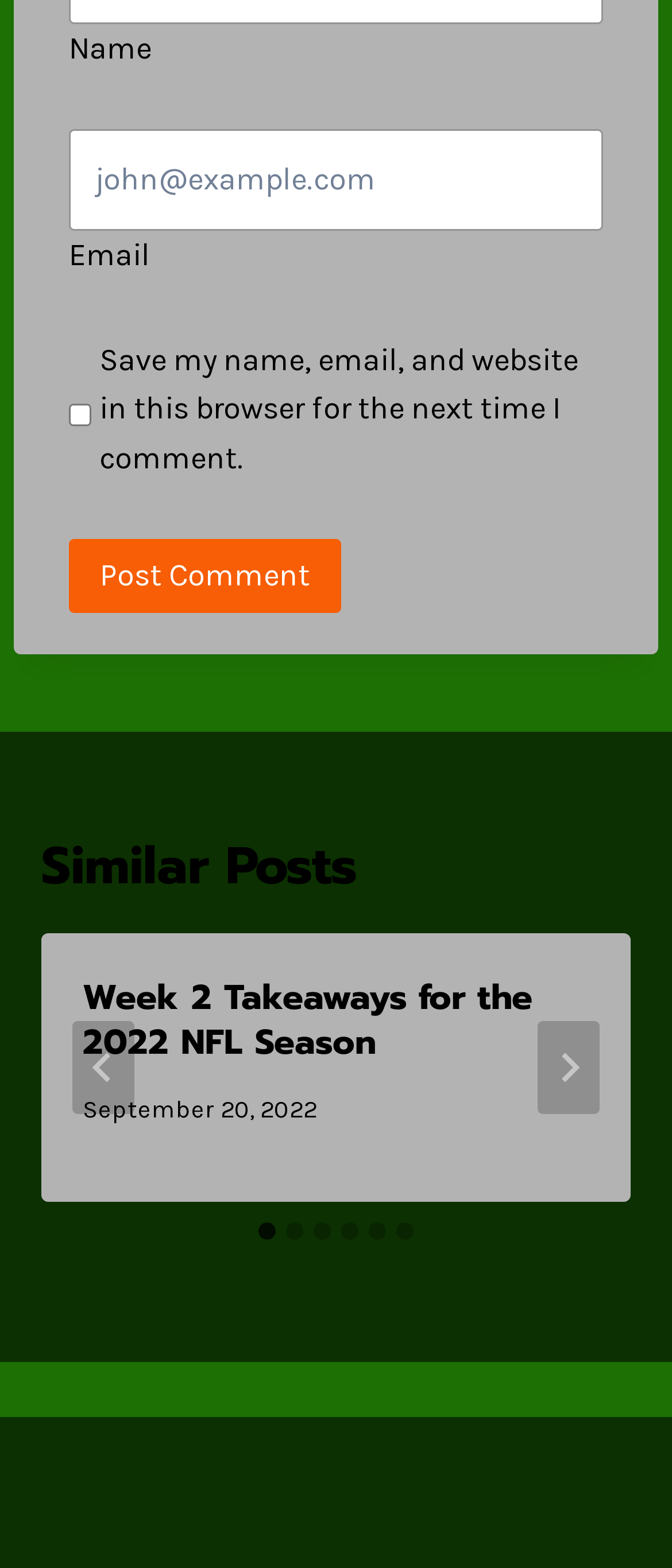Bounding box coordinates should be provided in the format (top-left x, top-left y, bottom-right x, bottom-right y) with all values between 0 and 1. Identify the bounding box for this UI element: name="submit" value="Post Comment"

[0.103, 0.344, 0.508, 0.391]